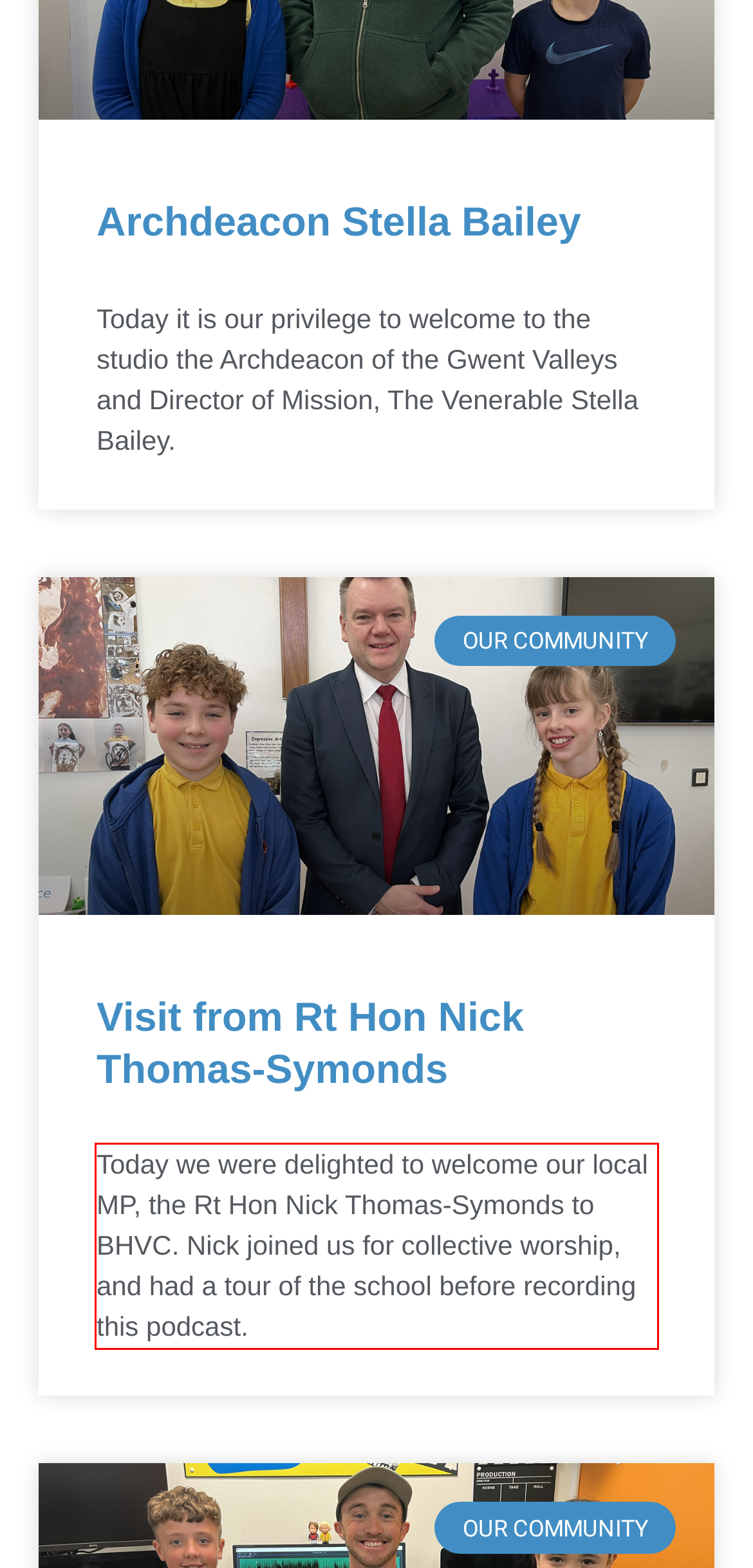Please look at the screenshot provided and find the red bounding box. Extract the text content contained within this bounding box.

Today we were delighted to welcome our local MP, the Rt Hon Nick Thomas-Symonds to BHVC. Nick joined us for collective worship, and had a tour of the school before recording this podcast.